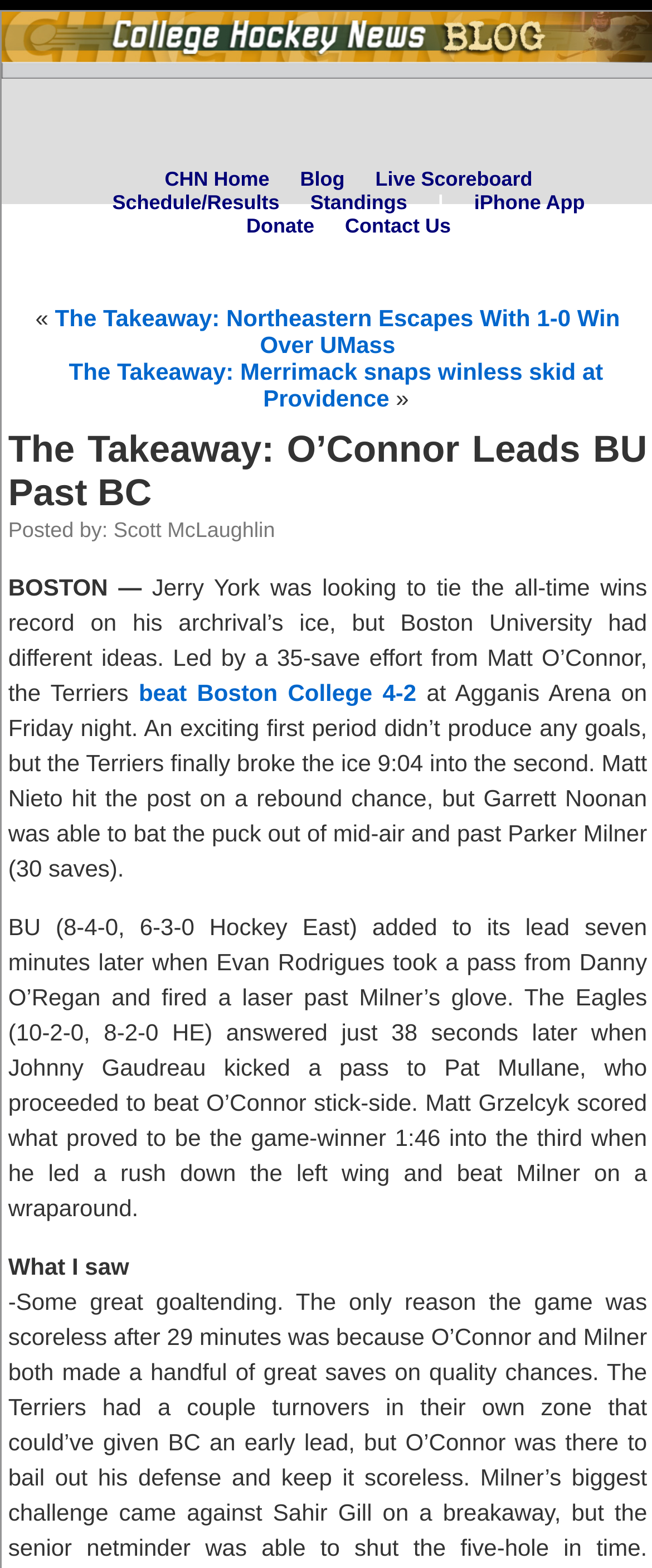Locate the bounding box coordinates of the area you need to click to fulfill this instruction: 'view The Takeaway: Northeastern Escapes With 1-0 Win Over UMass'. The coordinates must be in the form of four float numbers ranging from 0 to 1: [left, top, right, bottom].

[0.084, 0.194, 0.951, 0.228]